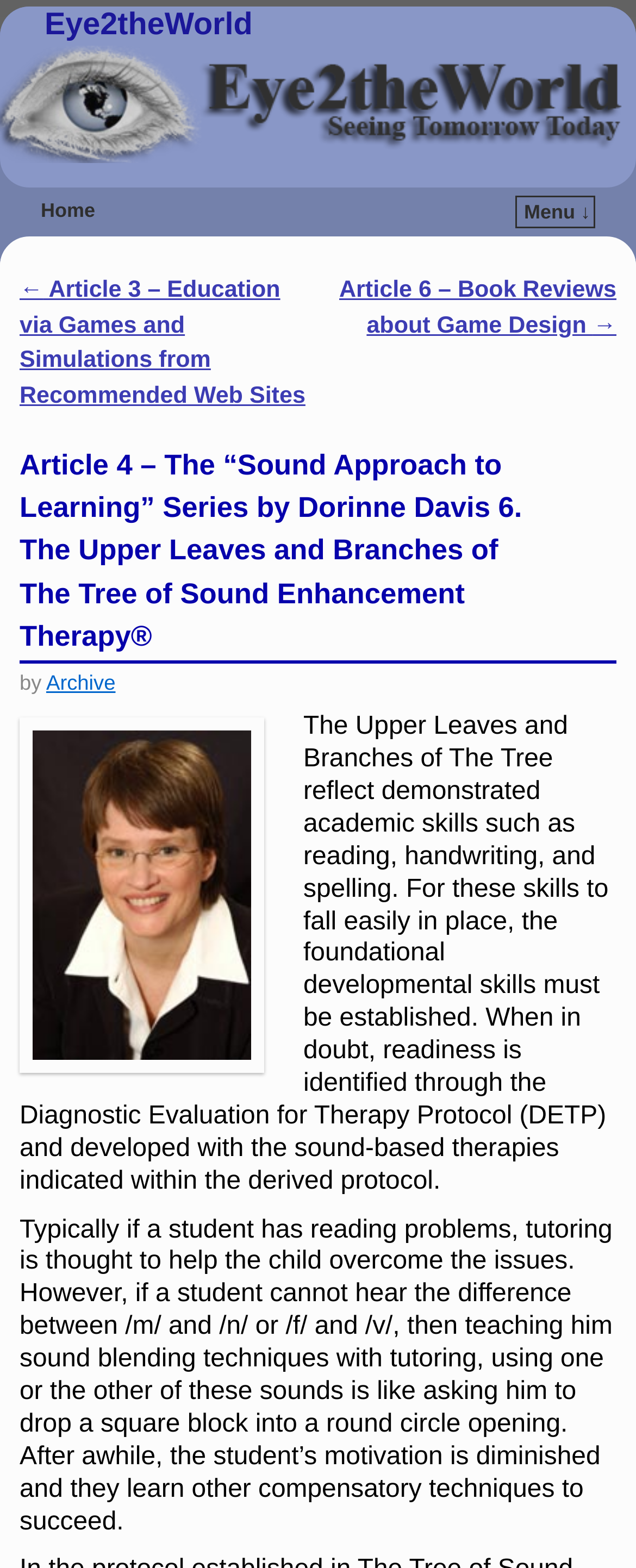Find the bounding box coordinates of the element's region that should be clicked in order to follow the given instruction: "skip to primary content". The coordinates should consist of four float numbers between 0 and 1, i.e., [left, top, right, bottom].

[0.0, 0.151, 0.315, 0.17]